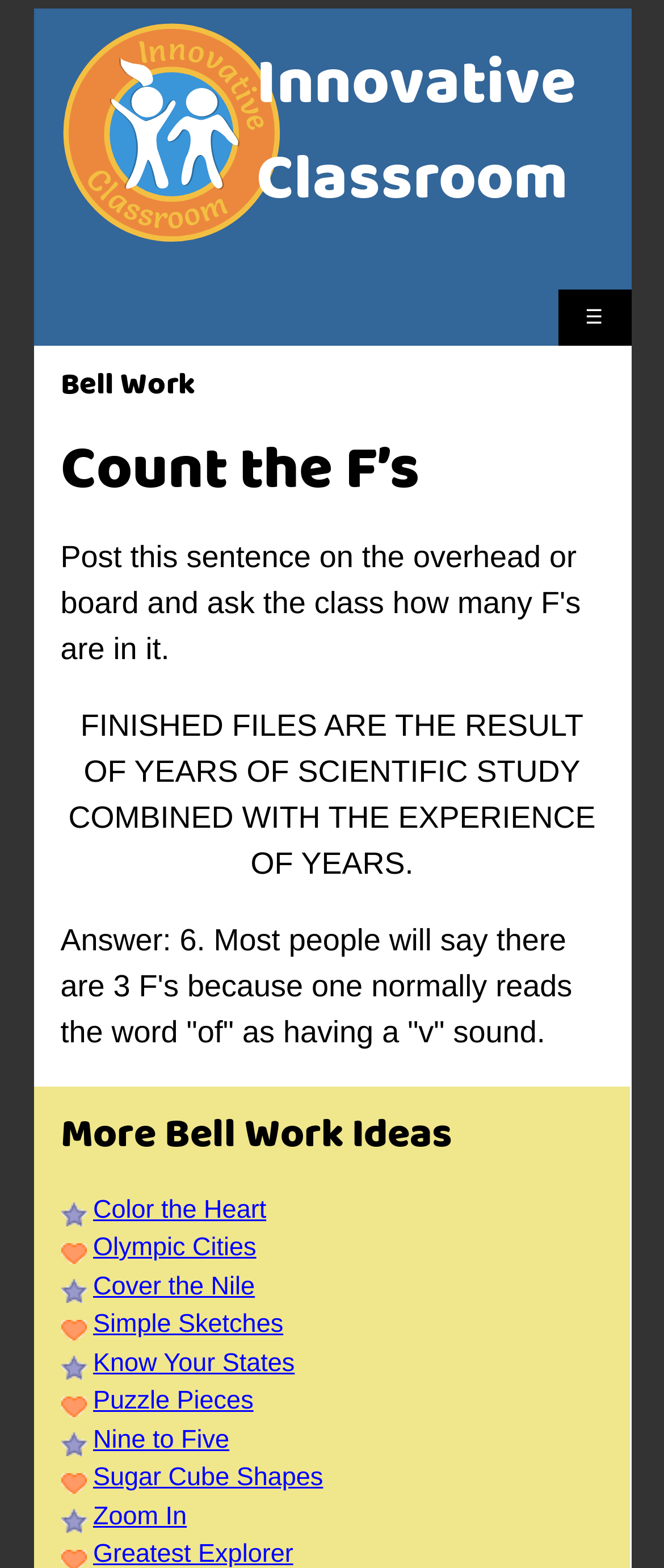Give a detailed explanation of the elements present on the webpage.

The webpage is focused on teaching ideas, bell work, and lesson plans, as indicated by the meta description. At the top left corner, there is a logo image with a link to it, accompanied by a heading that reads "Innovative Classroom". To the right of the logo, there are two more links, one with a hamburger menu icon and another with the text "Innovative Classroom".

Below the top navigation bar, there is a main article section that occupies most of the page. Within this section, there are several headings and blocks of text. The first heading reads "Bell Work", followed by another heading that says "Count the F’s". Below these headings, there is a block of text that discusses the concept of "FINISHED FILES" and provides an answer to a question about the number of F's in a sentence.

Further down, there is a heading that says "More Bell Work Ideas", which is followed by a list of links to various bell work ideas, including "Color the Heart", "Olympic Cities", "Cover the Nile", "Simple Sketches", "Know Your States", "Puzzle Pieces", "Nine to Five", "Sugar Cube Shapes", and "Zoom In". Each of these links is accompanied by a brief description or title.